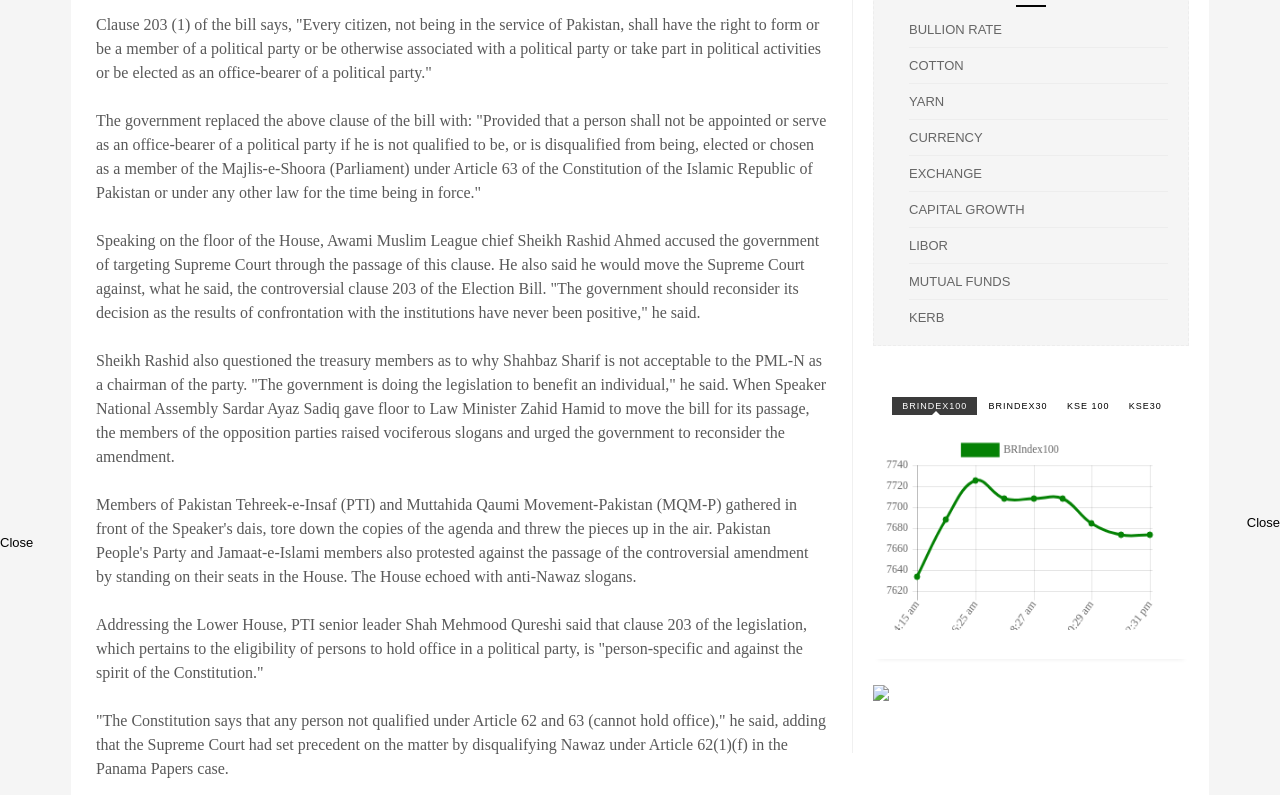Using the provided description: "KSE 100", find the bounding box coordinates of the corresponding UI element. The output should be four float numbers between 0 and 1, in the format [left, top, right, bottom].

[0.827, 0.501, 0.873, 0.521]